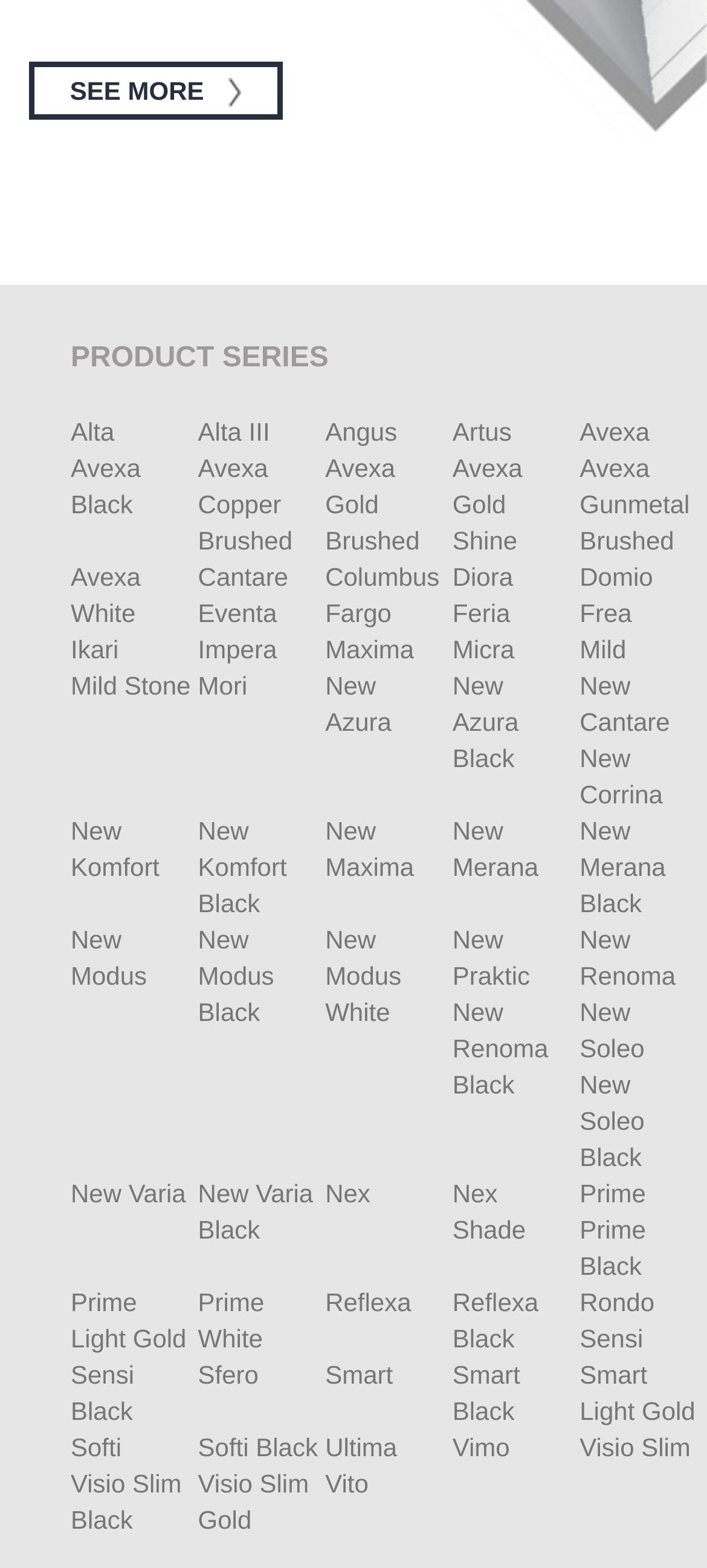Please determine the bounding box coordinates of the element's region to click for the following instruction: "SEE MORE".

[0.04, 0.039, 0.401, 0.076]